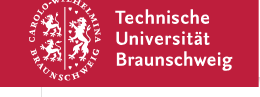Give a one-word or short phrase answer to the question: 
Where is the Technische Universität Braunschweig located?

Braunschweig, Germany